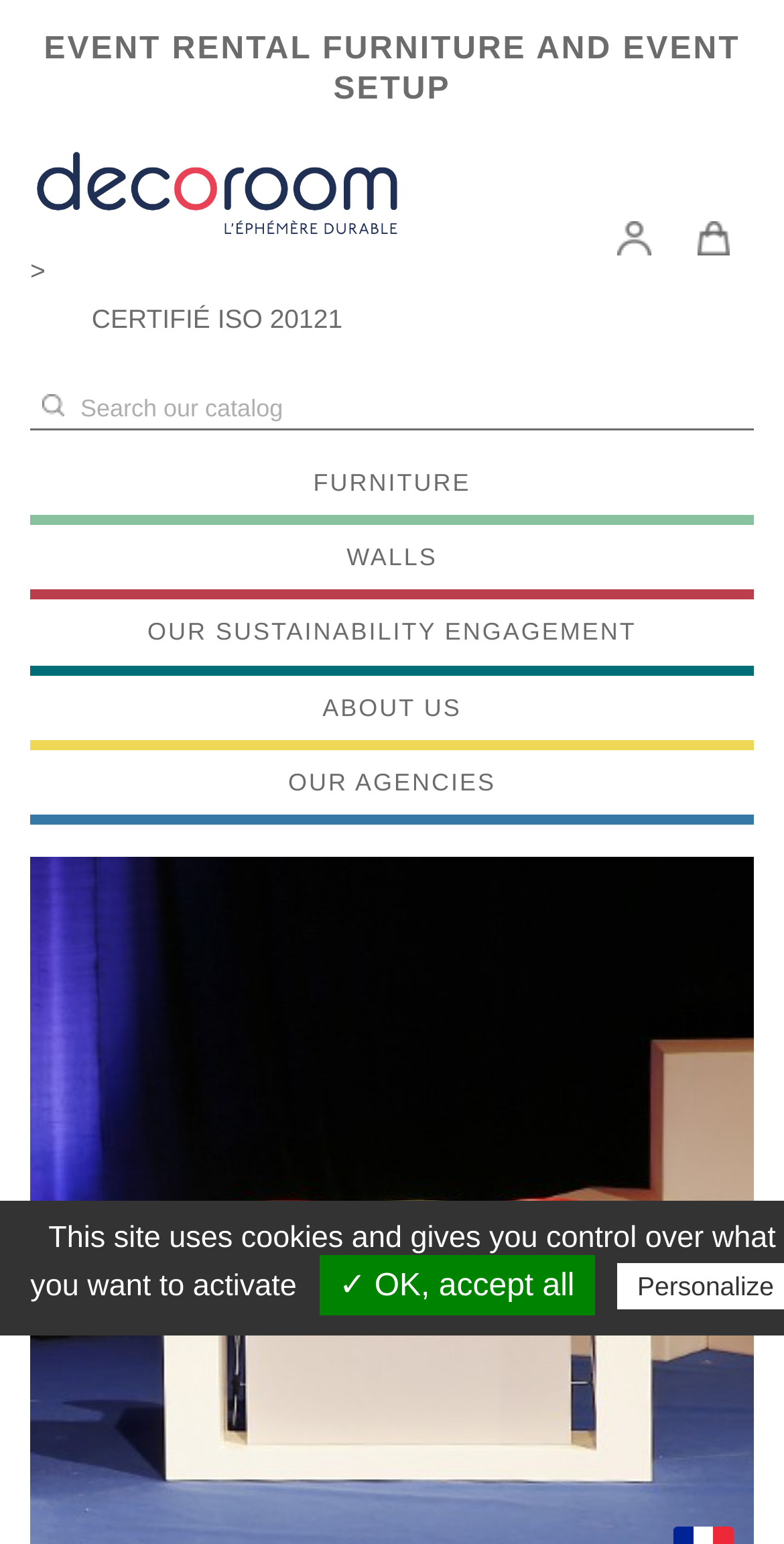Find the bounding box coordinates for the area that must be clicked to perform this action: "Click on FURNITURE".

[0.038, 0.292, 0.962, 0.334]